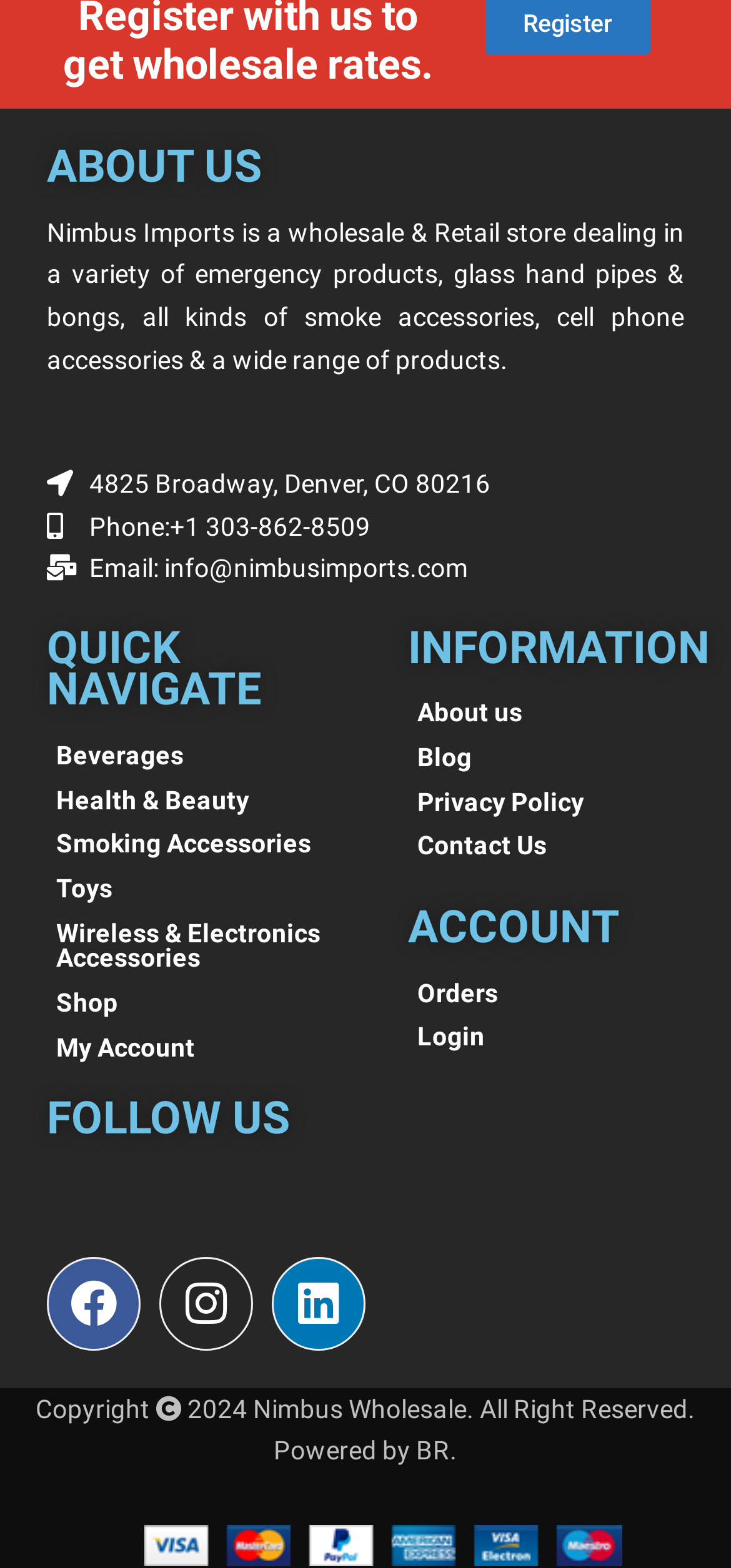Please specify the coordinates of the bounding box for the element that should be clicked to carry out this instruction: "Follow on Facebook". The coordinates must be four float numbers between 0 and 1, formatted as [left, top, right, bottom].

[0.064, 0.802, 0.192, 0.861]